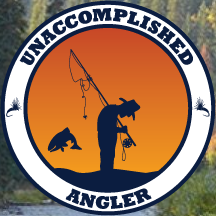What is the figure in the logo holding?
Answer with a single word or phrase, using the screenshot for reference.

Fishing rod